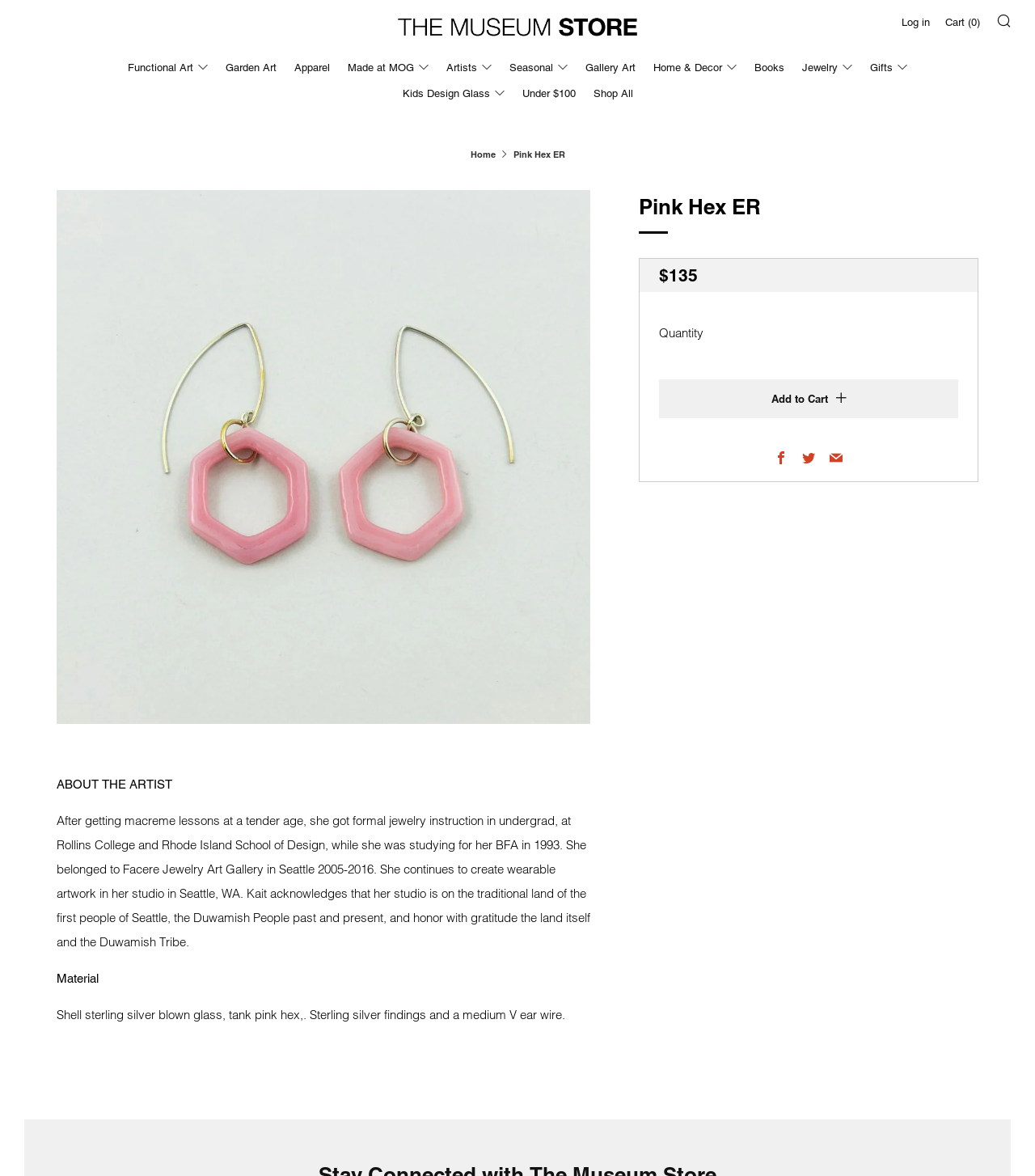Determine the bounding box coordinates of the target area to click to execute the following instruction: "Click the 'Log in' link."

[0.871, 0.008, 0.898, 0.03]